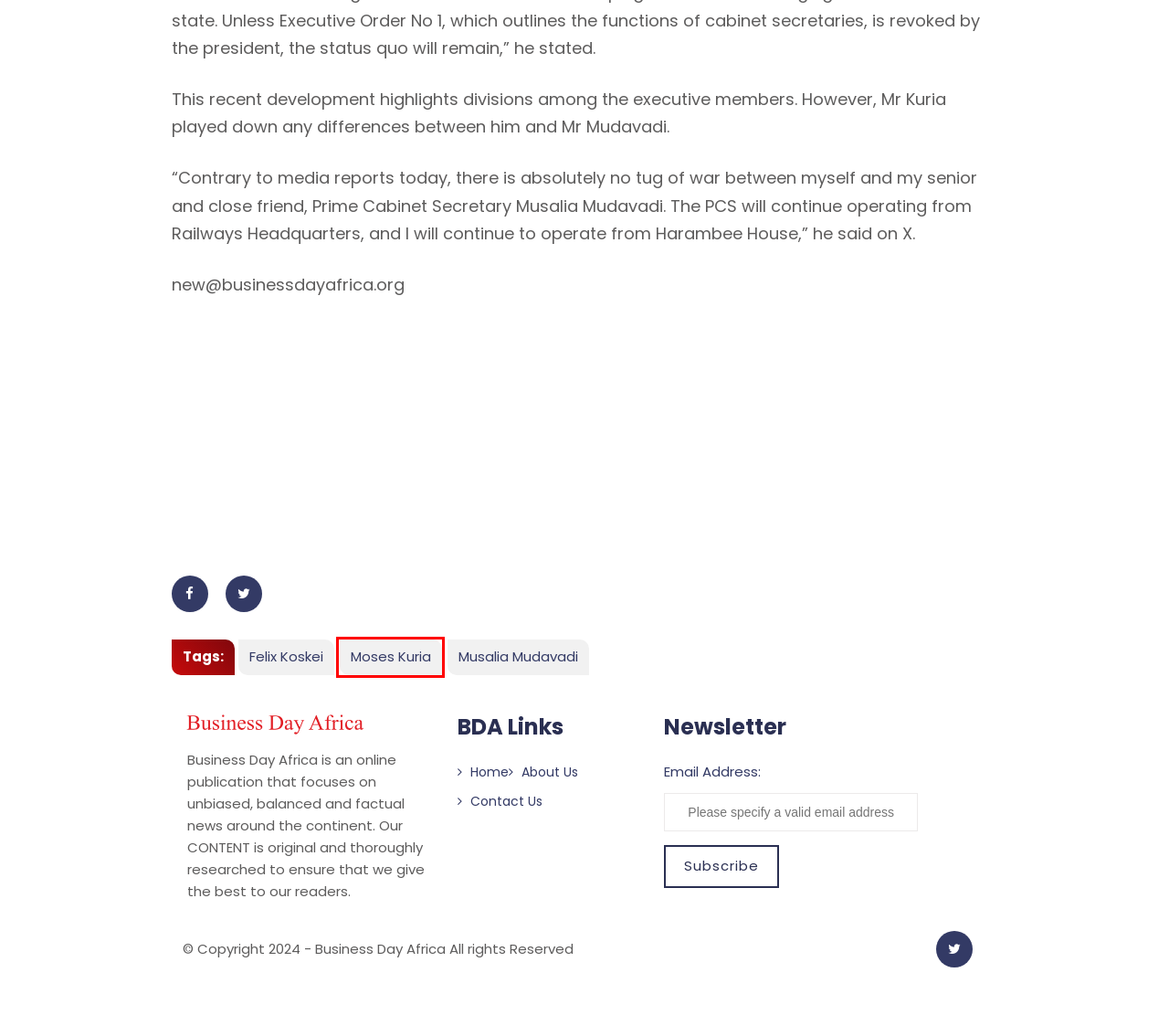Assess the screenshot of a webpage with a red bounding box and determine which webpage description most accurately matches the new page after clicking the element within the red box. Here are the options:
A. Moses Kuria – Business Day Africa
B. Markets & Commodities – Business Day Africa
C. Logistics – Business Day Africa
D. Felix Koskei – Business Day Africa
E. Musalia Mudavadi – Business Day Africa
F. Africa & World – Business Day Africa
G. Comesa News – Business Day Africa
H. Business Day Africa

A